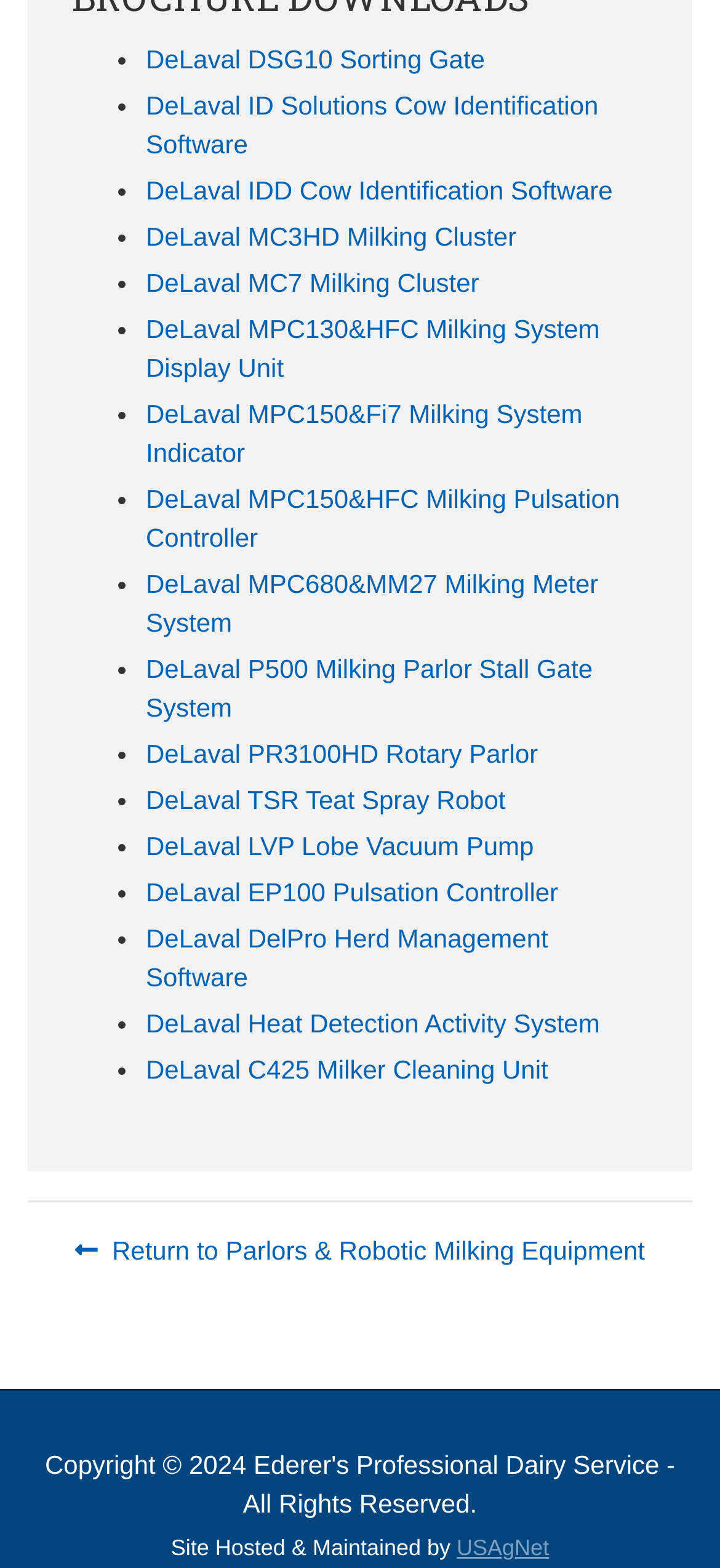Utilize the details in the image to thoroughly answer the following question: How many DeLaval products are listed?

I counted the number of links with 'DeLaval' in their text, starting from 'DeLaval DSG10 Sorting Gate' to 'DeLaval C425 Milker Cleaning Unit', and found 17 products.